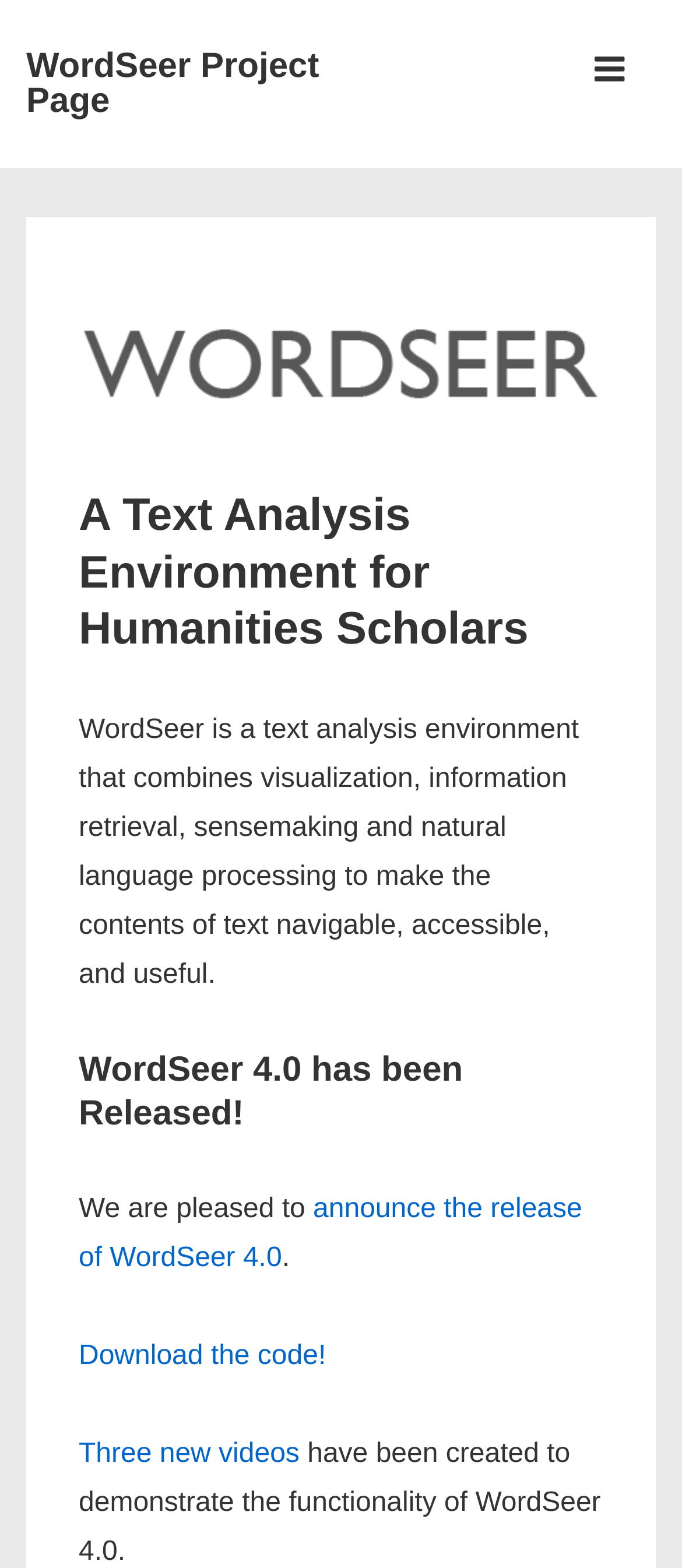Describe all the key features and sections of the webpage thoroughly.

The webpage is the project page for the WordSeer Project. At the top left, there is a link to the project page itself. Below it, there is a static text element labeled "Main Navigation". To the right of the link, there is a button with a menu icon, which is not expanded by default. 

When the menu button is expanded, it reveals a header section that contains an image, a heading that describes WordSeer as a text analysis environment, and a paragraph of text that explains its features. Below this, there is another heading that announces the release of WordSeer 4.0, followed by a paragraph of text that starts with "We are pleased to" and contains three links: one to announce the release, one to download the code, and one to view three new videos. The videos are described as demonstrating the functionality of WordSeer 4.0.